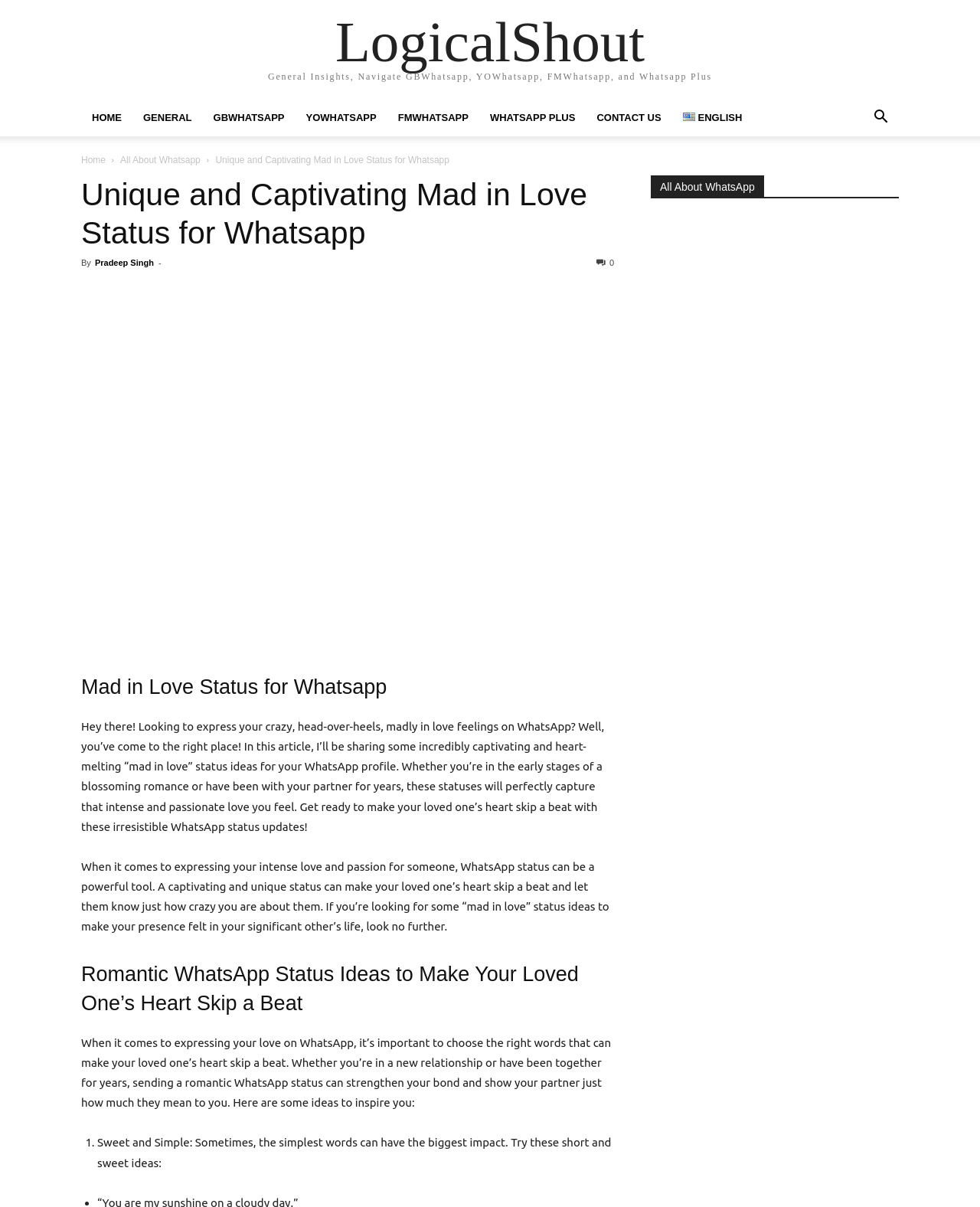Determine the coordinates of the bounding box for the clickable area needed to execute this instruction: "Visit the 'GBWHATSAPP' page".

[0.207, 0.082, 0.301, 0.113]